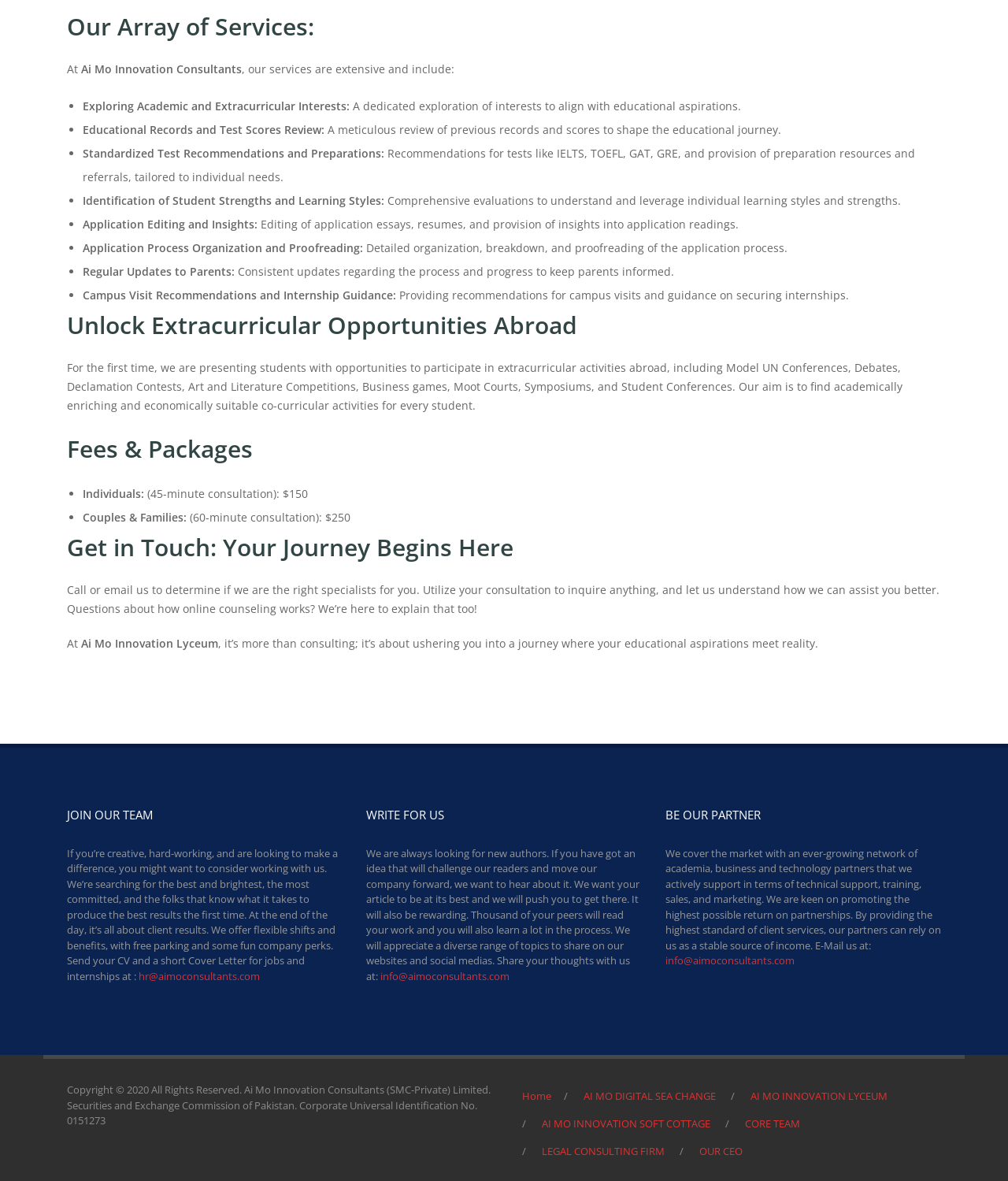Using the provided element description: "AI MO DIGITAL SEA CHANGE", identify the bounding box coordinates. The coordinates should be four floats between 0 and 1 in the order [left, top, right, bottom].

[0.579, 0.922, 0.71, 0.934]